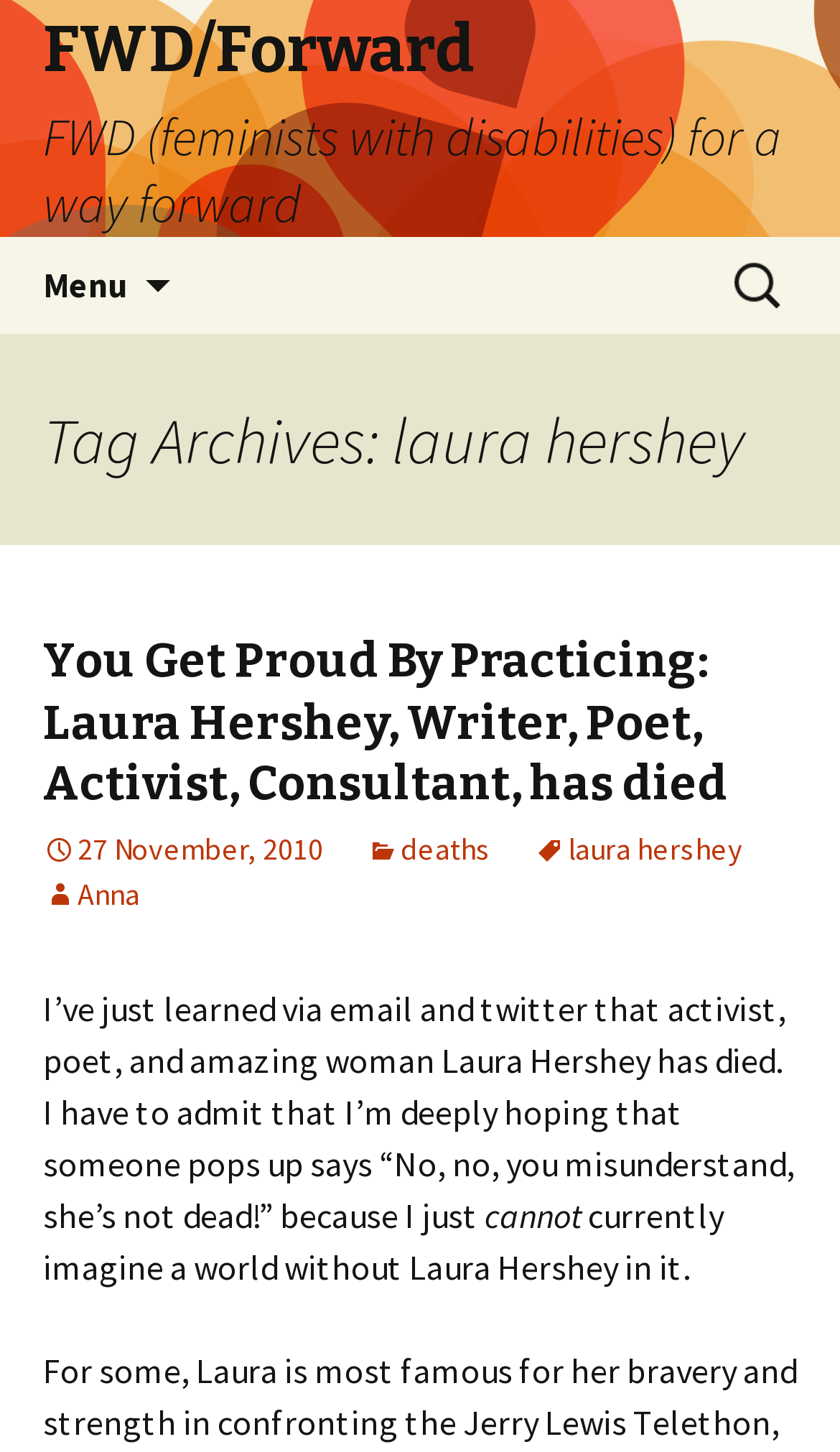Based on the element description: "27 November, 2010", identify the UI element and provide its bounding box coordinates. Use four float numbers between 0 and 1, [left, top, right, bottom].

[0.051, 0.571, 0.385, 0.598]